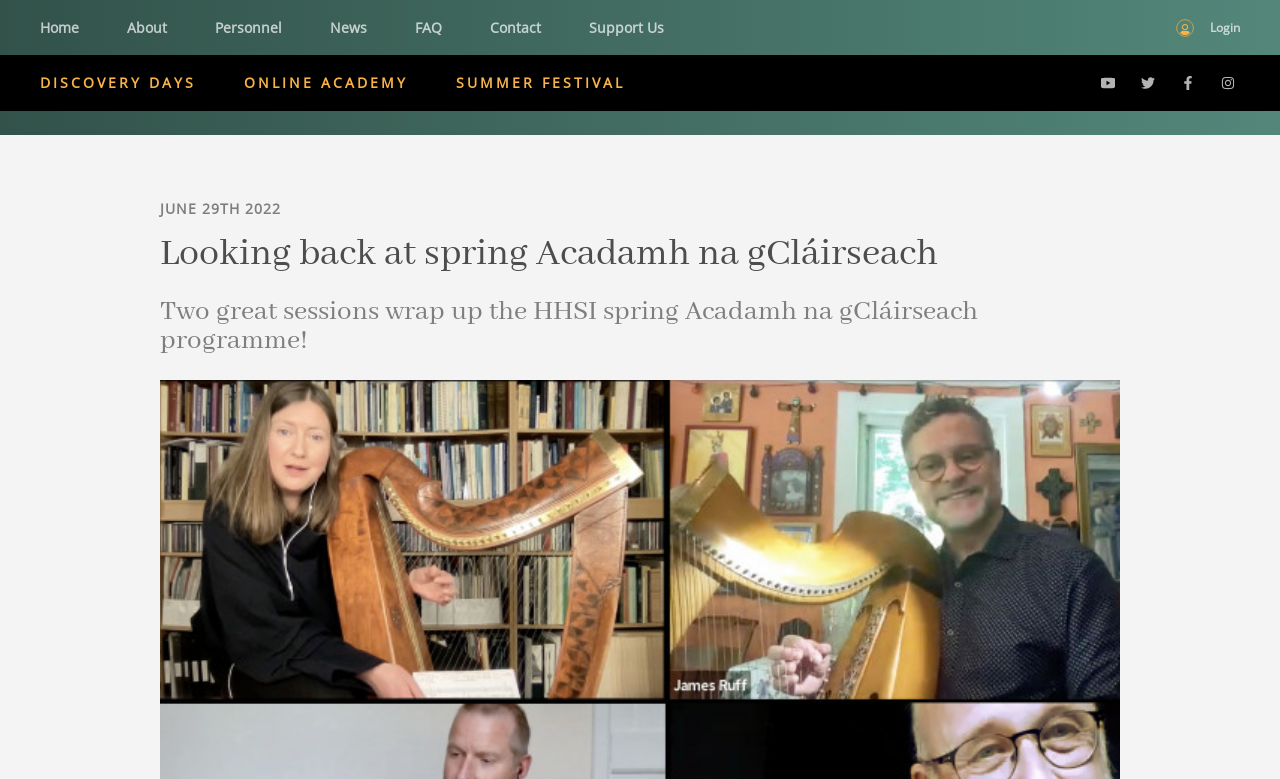Identify the bounding box of the HTML element described here: "alt="instagram link"". Provide the coordinates as four float numbers between 0 and 1: [left, top, right, bottom].

[0.95, 0.091, 0.969, 0.122]